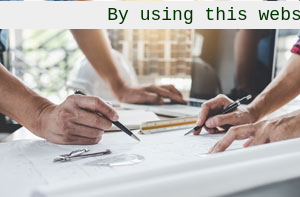What type of light is present in the background?
Provide a short answer using one word or a brief phrase based on the image.

Natural light